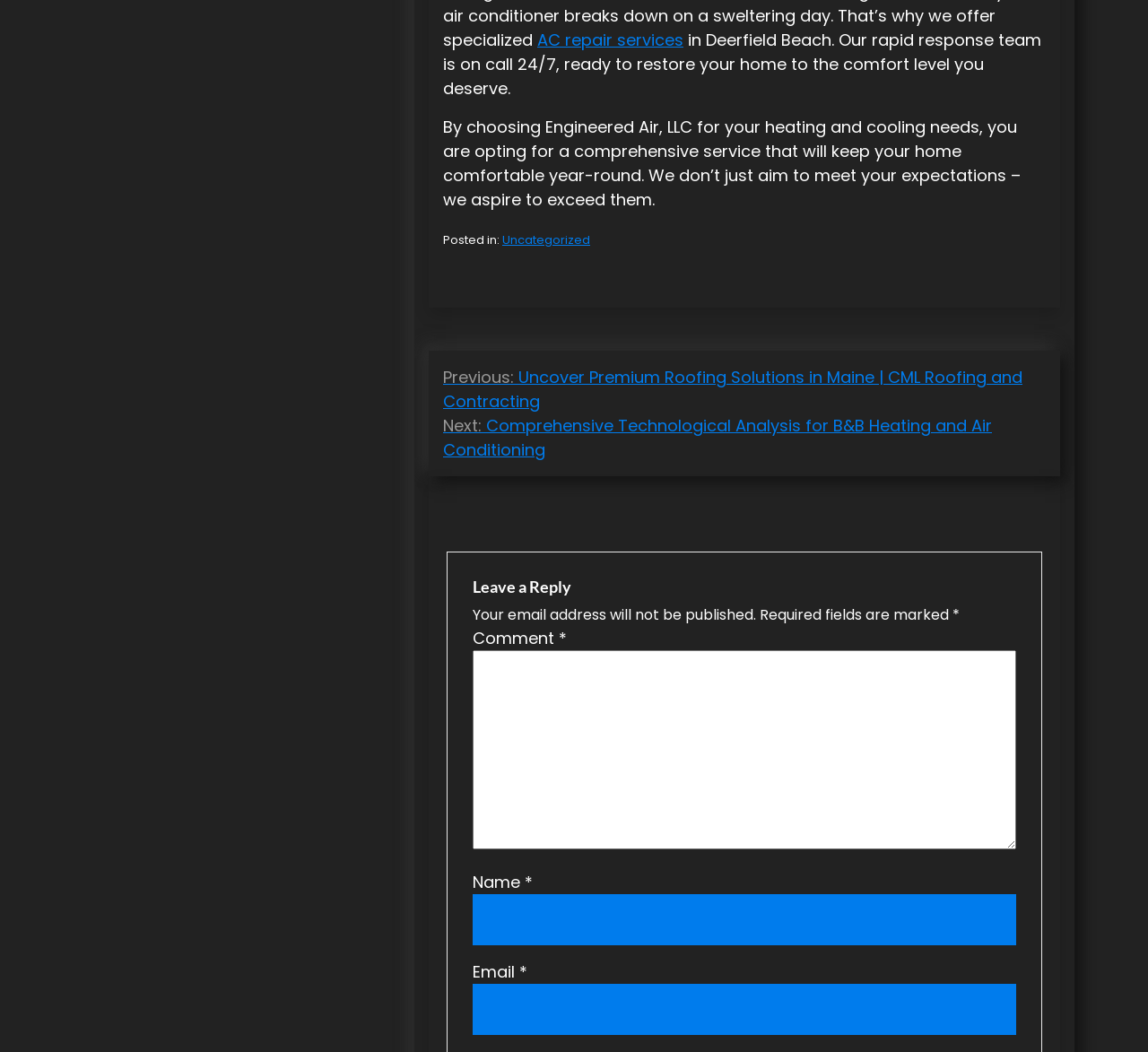What is the location of the company? Examine the screenshot and reply using just one word or a brief phrase.

Deerfield Beach